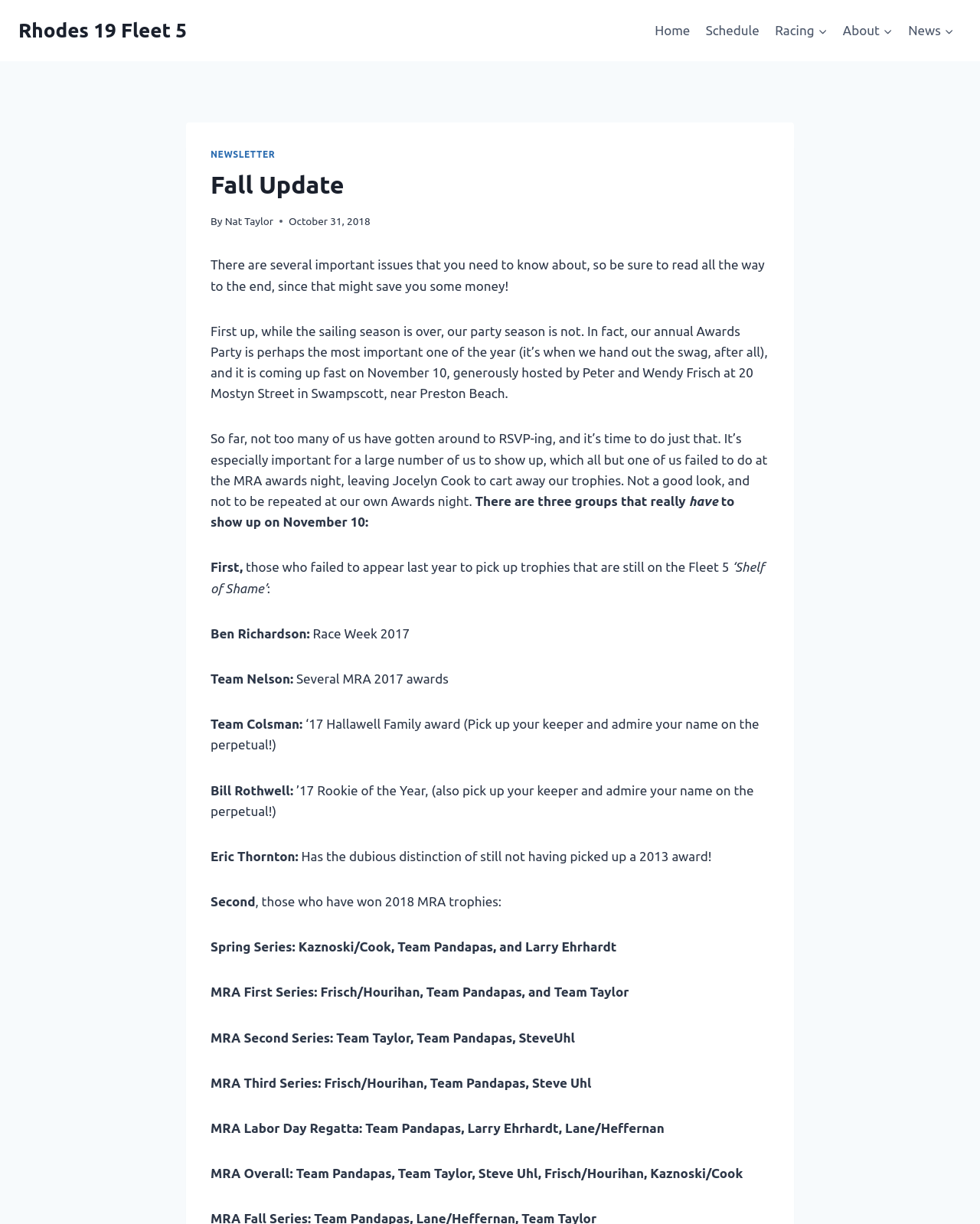Using the description: "AboutExpand", identify the bounding box of the corresponding UI element in the screenshot.

[0.852, 0.01, 0.919, 0.04]